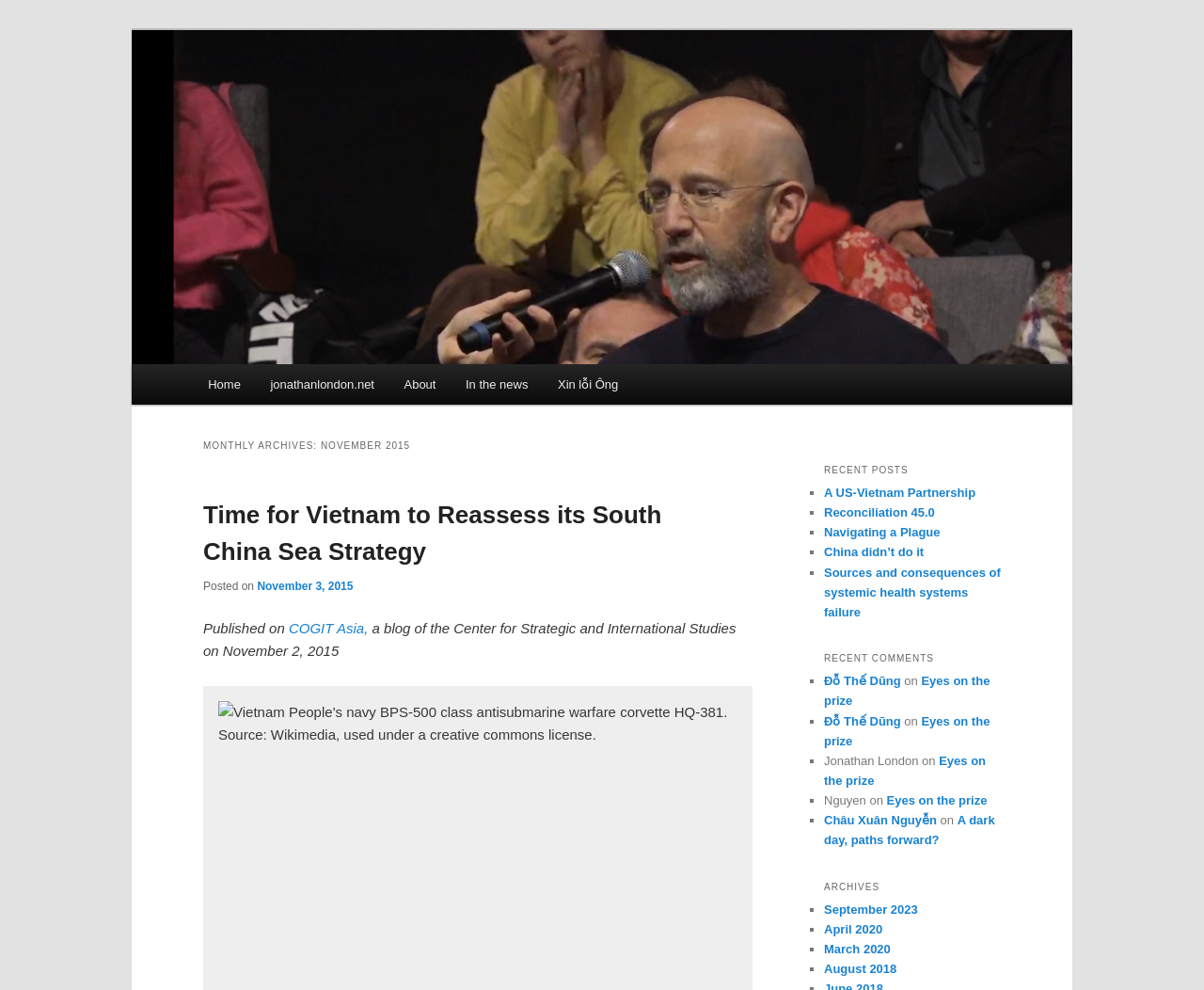Specify the bounding box coordinates of the area to click in order to execute this command: 'Click on the 'Facing Justice' category'. The coordinates should consist of four float numbers ranging from 0 to 1, and should be formatted as [left, top, right, bottom].

None